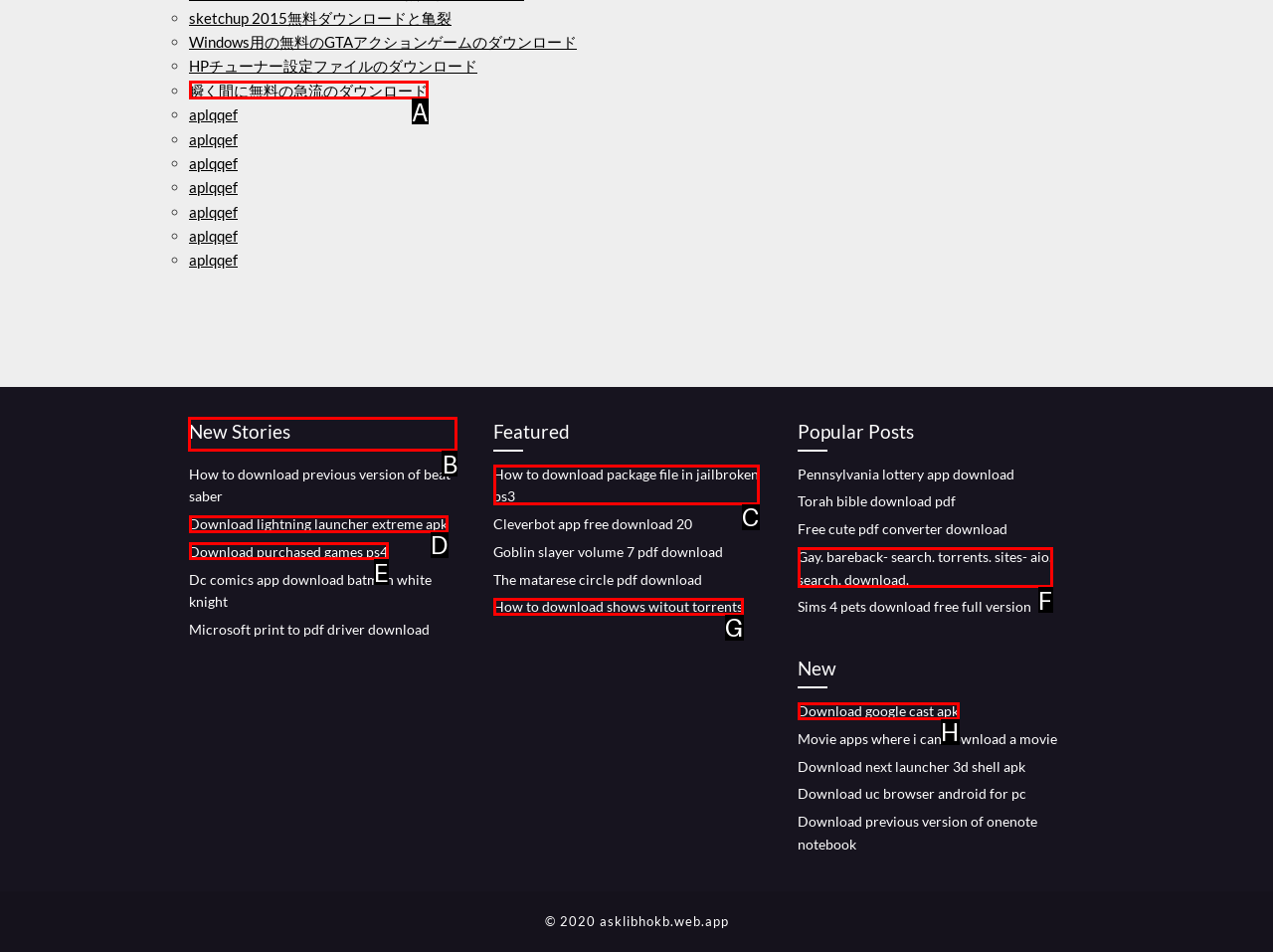Find the appropriate UI element to complete the task: View New Stories. Indicate your choice by providing the letter of the element.

B